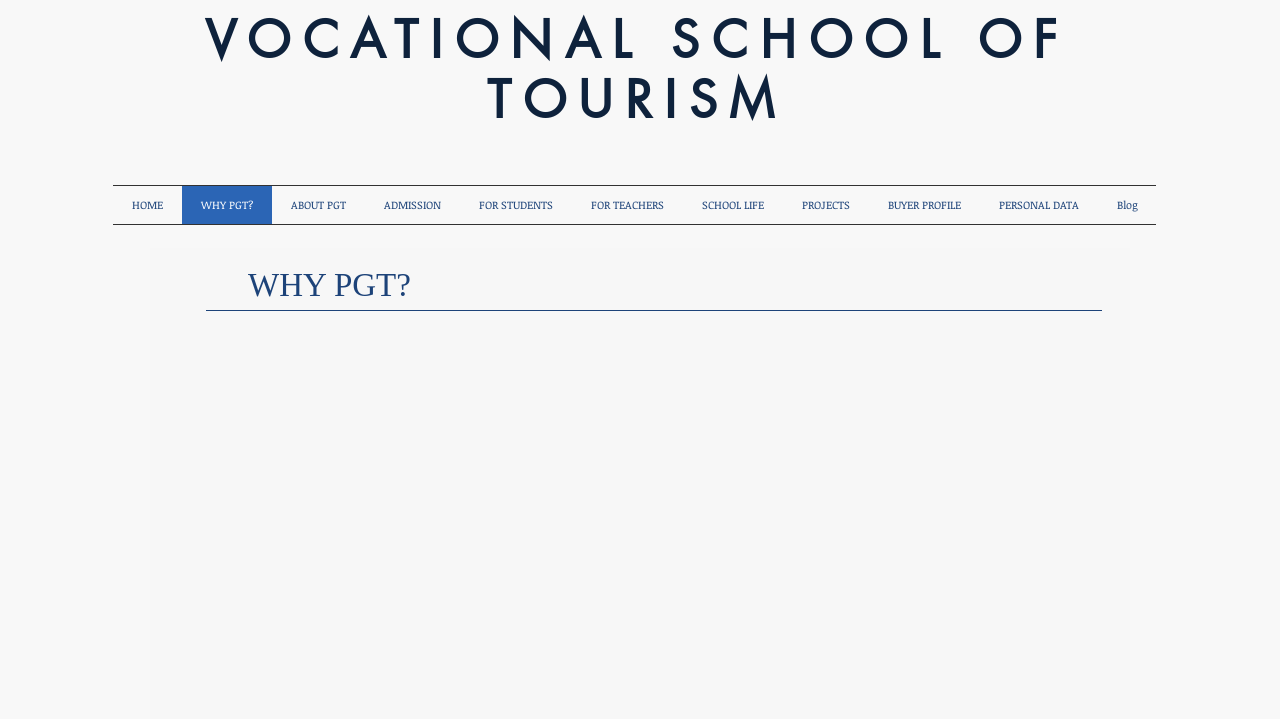What is the main feature of the 'DUAL LEARNING' section?
Provide an in-depth and detailed answer to the question.

I found the answer by looking at the heading element with the text 'DUAL LEARNING' and the static text element below it, which says 'Vocational training in a real work environment.', indicating that the main feature of this section is about vocational training in a real work environment.